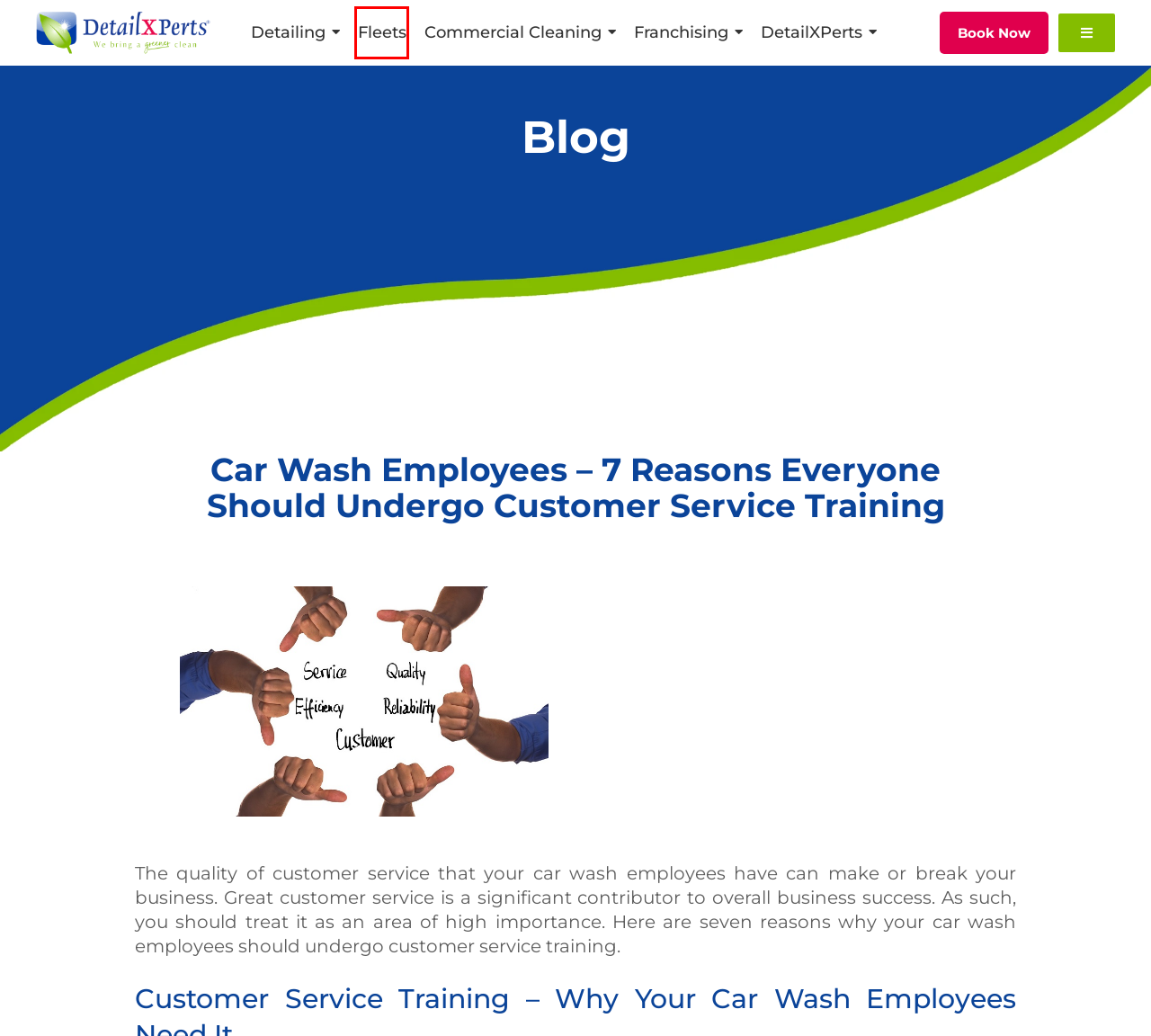Look at the screenshot of a webpage, where a red bounding box highlights an element. Select the best description that matches the new webpage after clicking the highlighted element. Here are the candidates:
A. Fleet Services: Washing and Detailing with Steam by DetailXPerts
B. Market Availability for DetailXPerts Franchise Business Lines
C. Advantages of Franchising With DetailXPerts - DetailXPerts
D. DetailXPerts | Detailing & Commercial Cleaning Services & Franchise Opportunities
E. Cleaning Franchise Opportunities by DetailXPerts
F. Commercial Cleaning & Sanitizing Services by DetailXPerts
G. Professional Mobile Detailing Services with Steam by DetailXPerts
H. About DetailXPerts – Professional Detailing & Franchise System

A